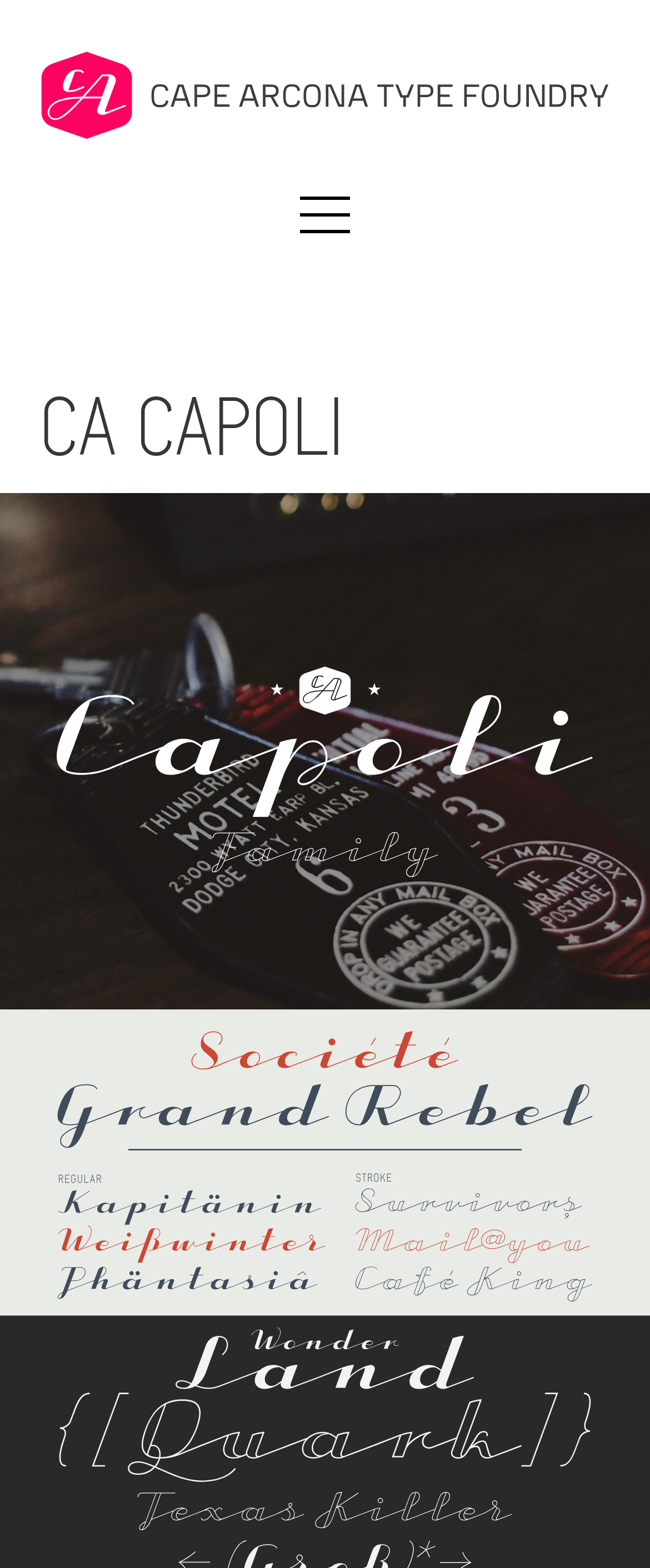Identify the bounding box coordinates for the UI element described as follows: alt="Cape Arcona Type Foundry". Use the format (top-left x, top-left y, bottom-right x, bottom-right y) and ensure all values are floating point numbers between 0 and 1.

[0.062, 0.07, 0.938, 0.098]